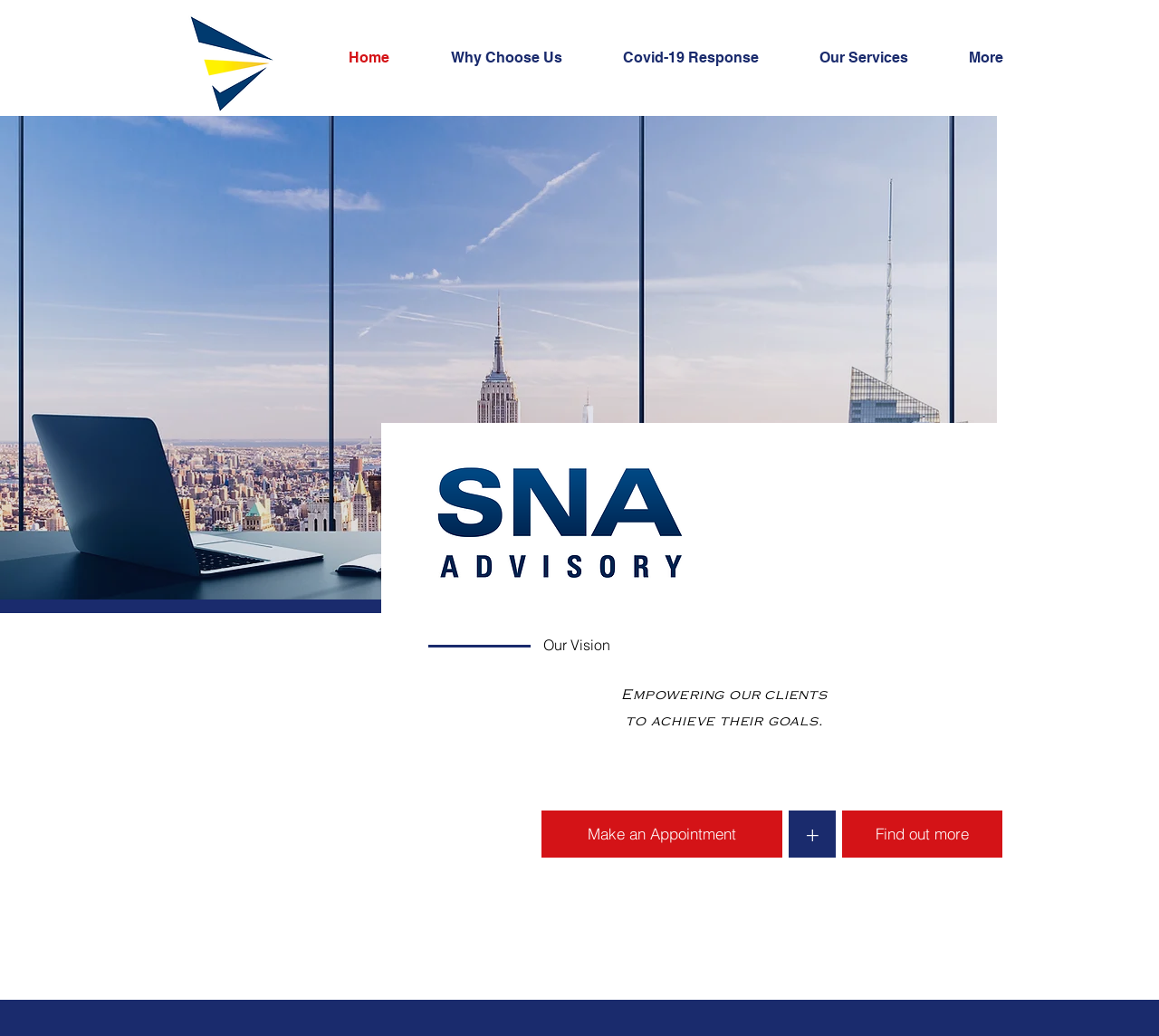How can I make an appointment?
Answer the question with a detailed and thorough explanation.

The webpage provides a link to 'Make an Appointment', which suggests that users can click on this link to make an appointment. This link is located below the company's vision statement.